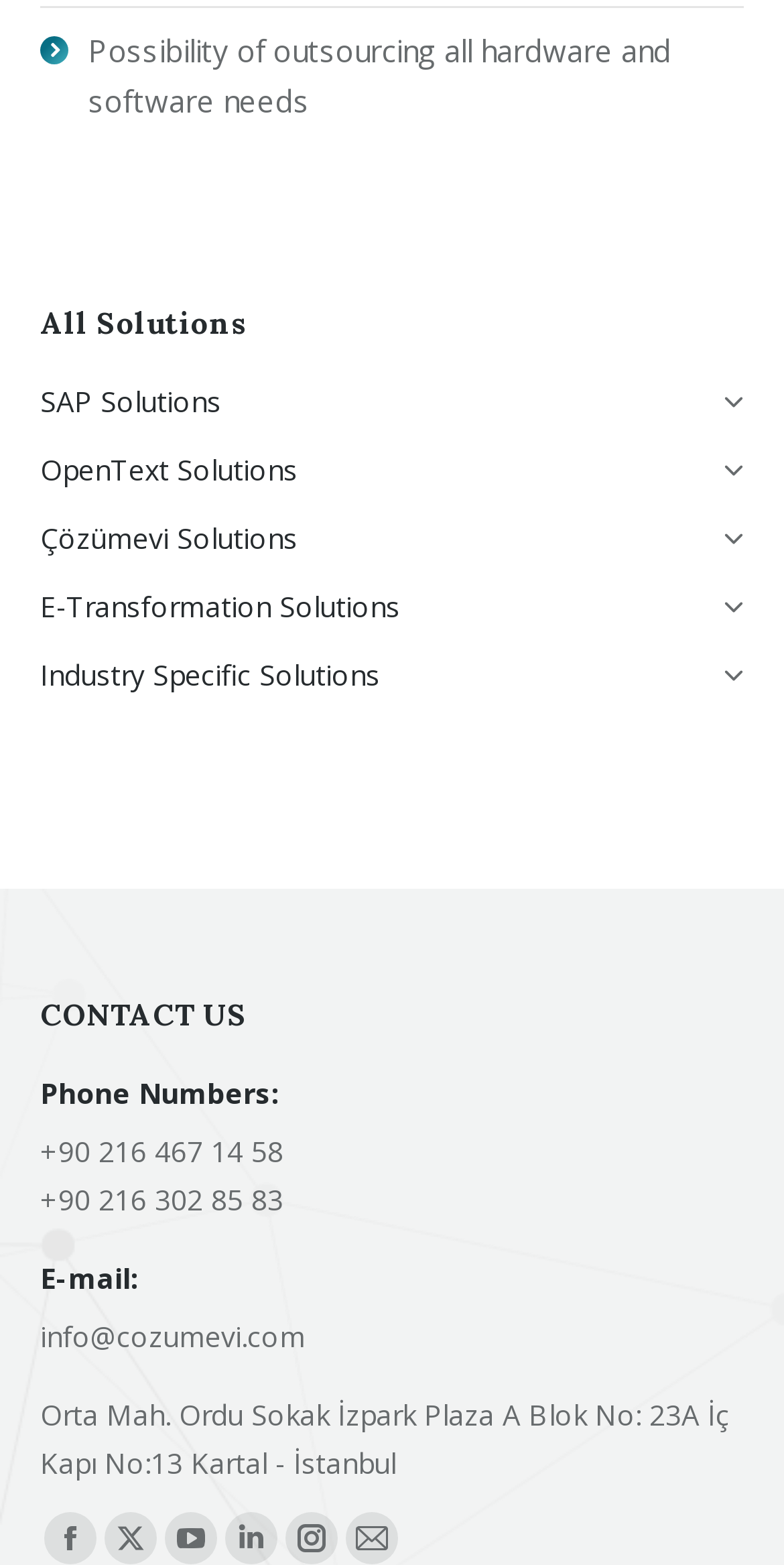Find the bounding box coordinates for the area that must be clicked to perform this action: "Click on SAP Solutions".

[0.051, 0.241, 0.949, 0.285]